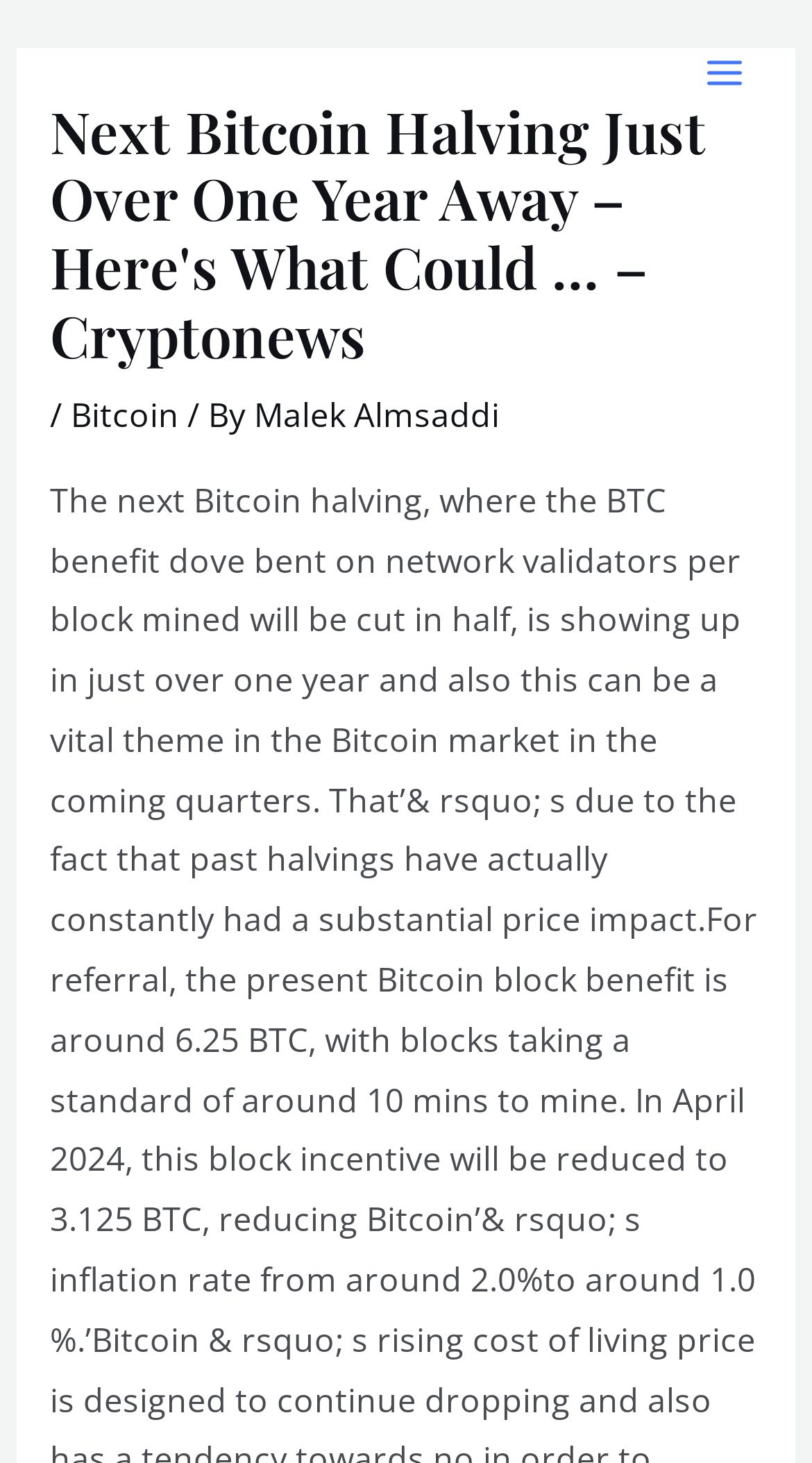Please give a succinct answer to the question in one word or phrase:
Is the main menu expanded?

No